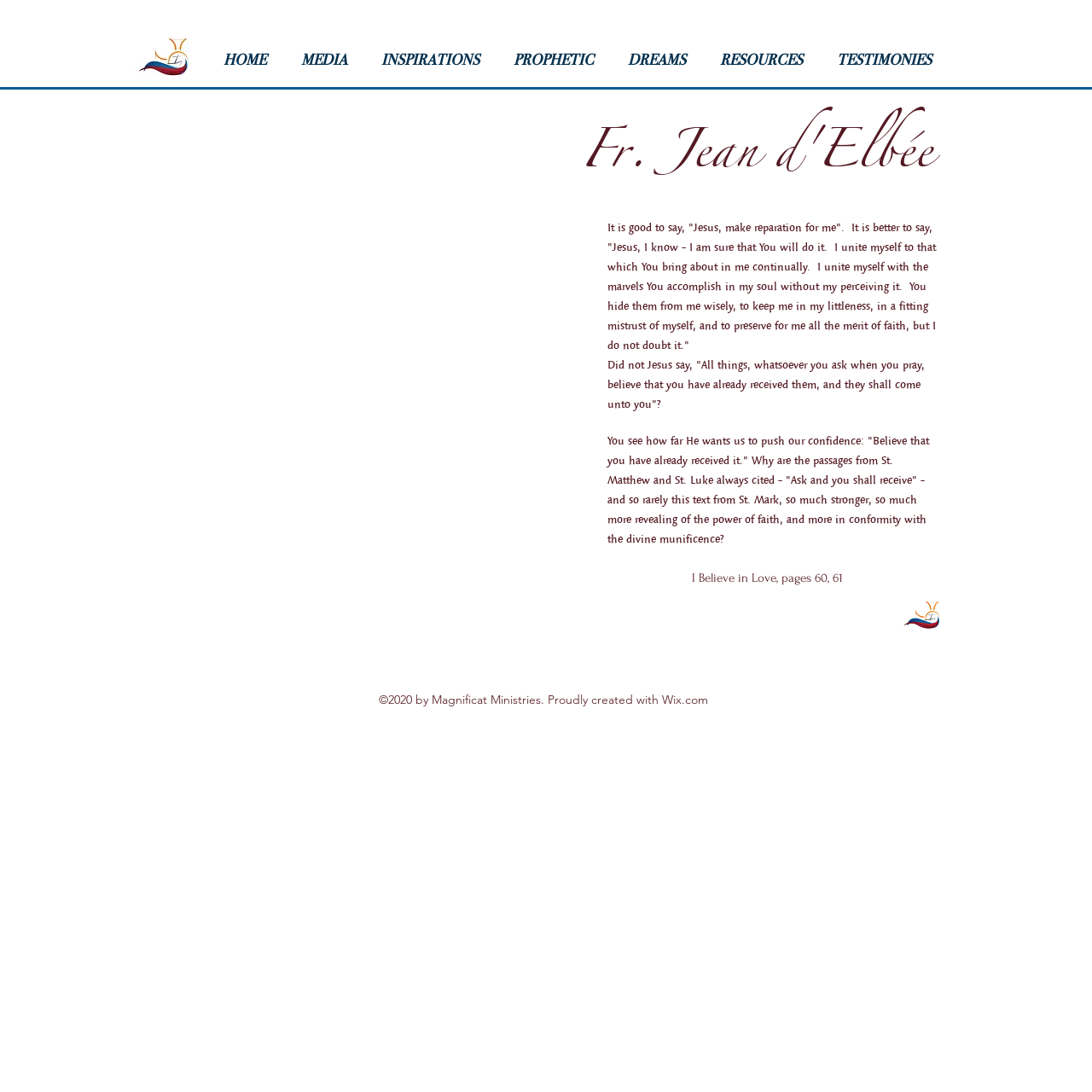What is the name of the priest? Using the information from the screenshot, answer with a single word or phrase.

Fr. Jean d'Elbée